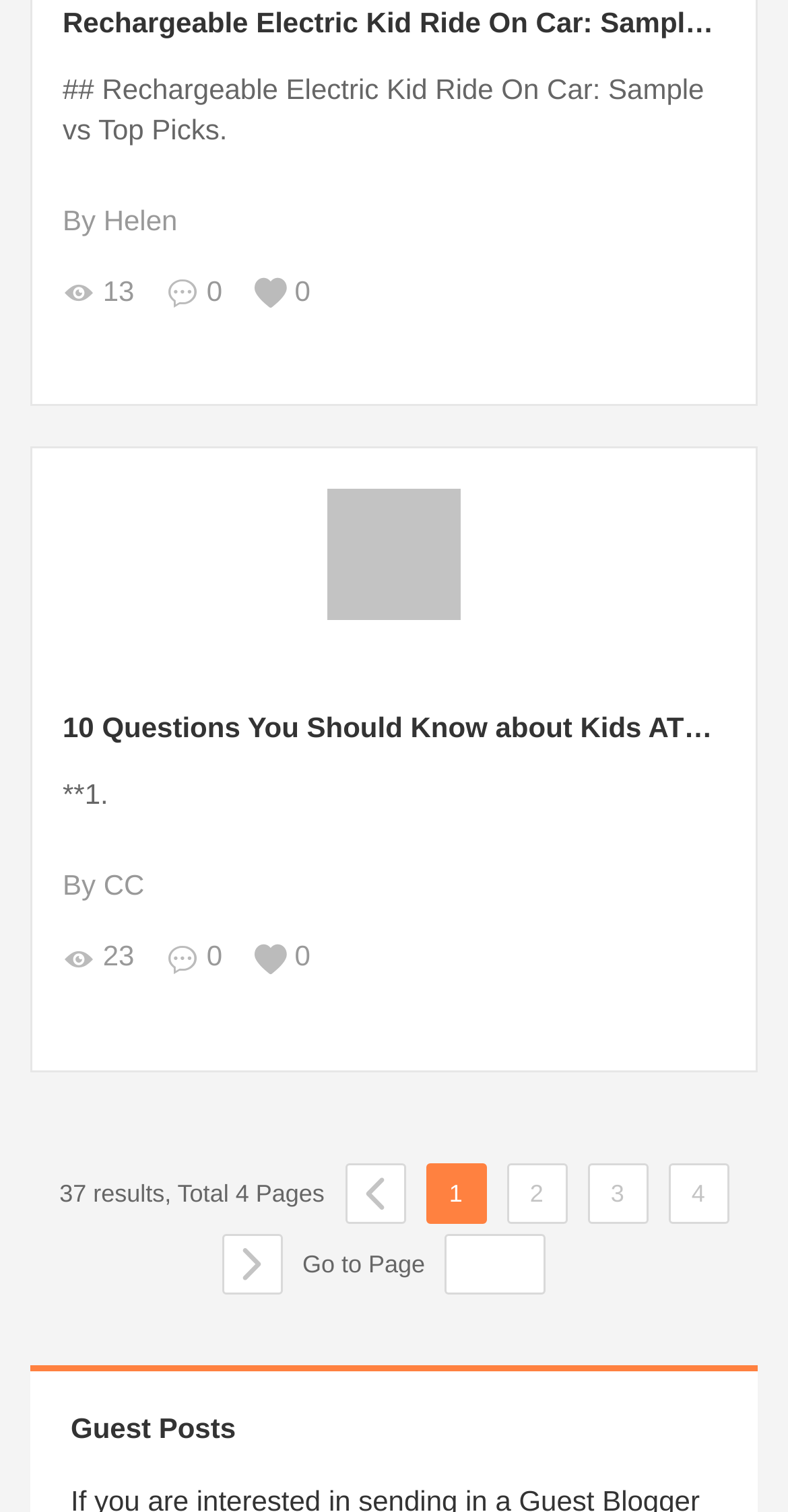Find the bounding box coordinates for the element that must be clicked to complete the instruction: "View guest posts". The coordinates should be four float numbers between 0 and 1, indicated as [left, top, right, bottom].

[0.09, 0.933, 0.299, 0.955]